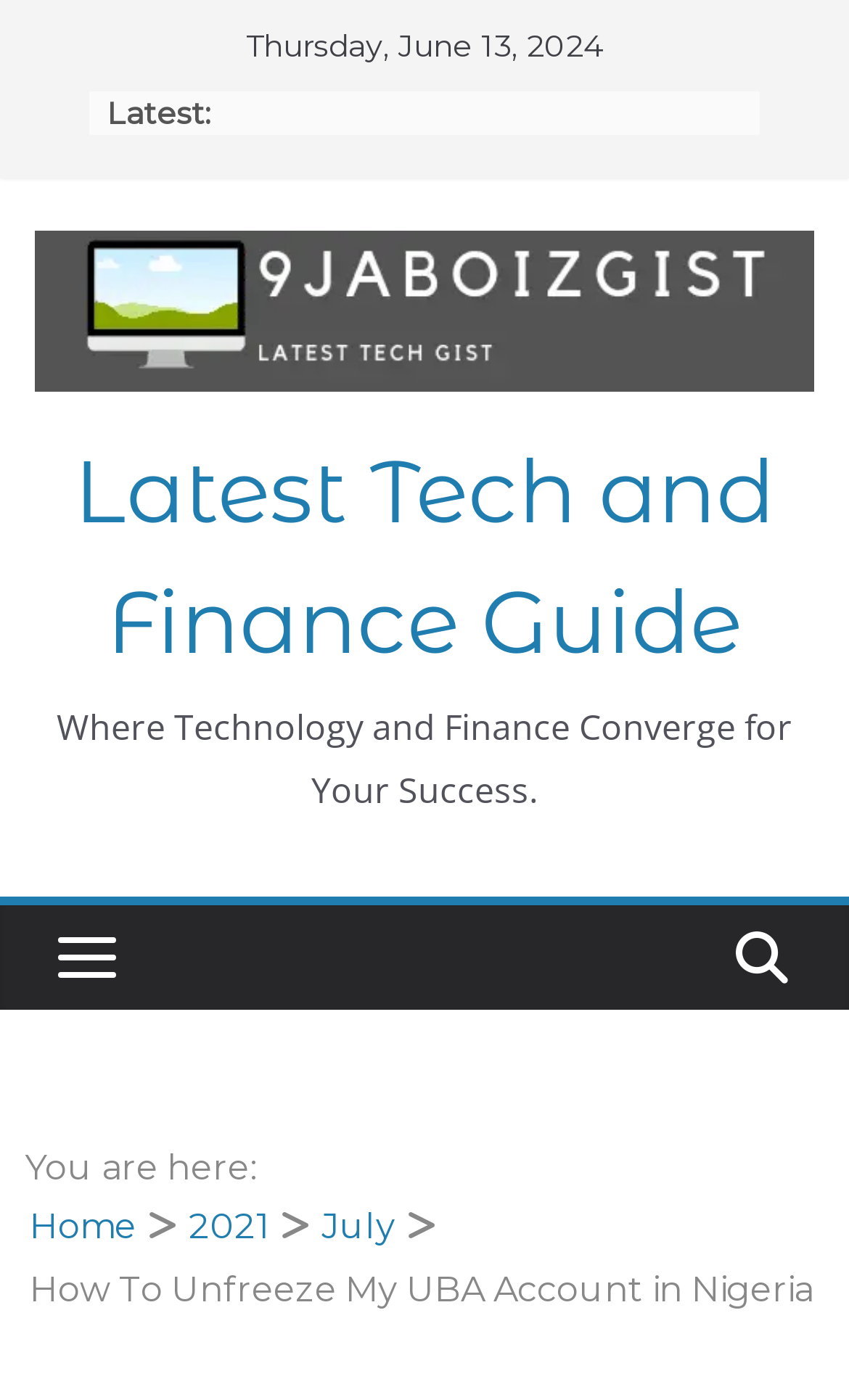Provide a thorough description of the webpage you see.

The webpage appears to be a blog or article page, with a focus on providing guidance on unfreezing a UBA account in Nigeria. At the top of the page, there is a date displayed, "Thursday, June 13, 2024", followed by a "Latest" label and a link to "Smartphones Review, Price, Specs and Features" with an accompanying image. 

Below this, there is a heading "Latest Tech and Finance Guide" with a link to the same title, and a descriptive text "Where Technology and Finance Converge for Your Success." 

On the left side of the page, there is a small image, but it does not have a descriptive text or alternative text. 

The main content of the page starts with a navigation section, often referred to as breadcrumbs, which shows the user's current location on the website. The breadcrumbs display "You are here:" followed by links to "Home", "2021", "July", and finally the title of the current page "How To Unfreeze My UBA Account in Nigeria". 

The title of the page "How To Unfreeze My UBA Account In Nigeria" is also displayed at the top of the page, indicating that this is the main topic of the article.